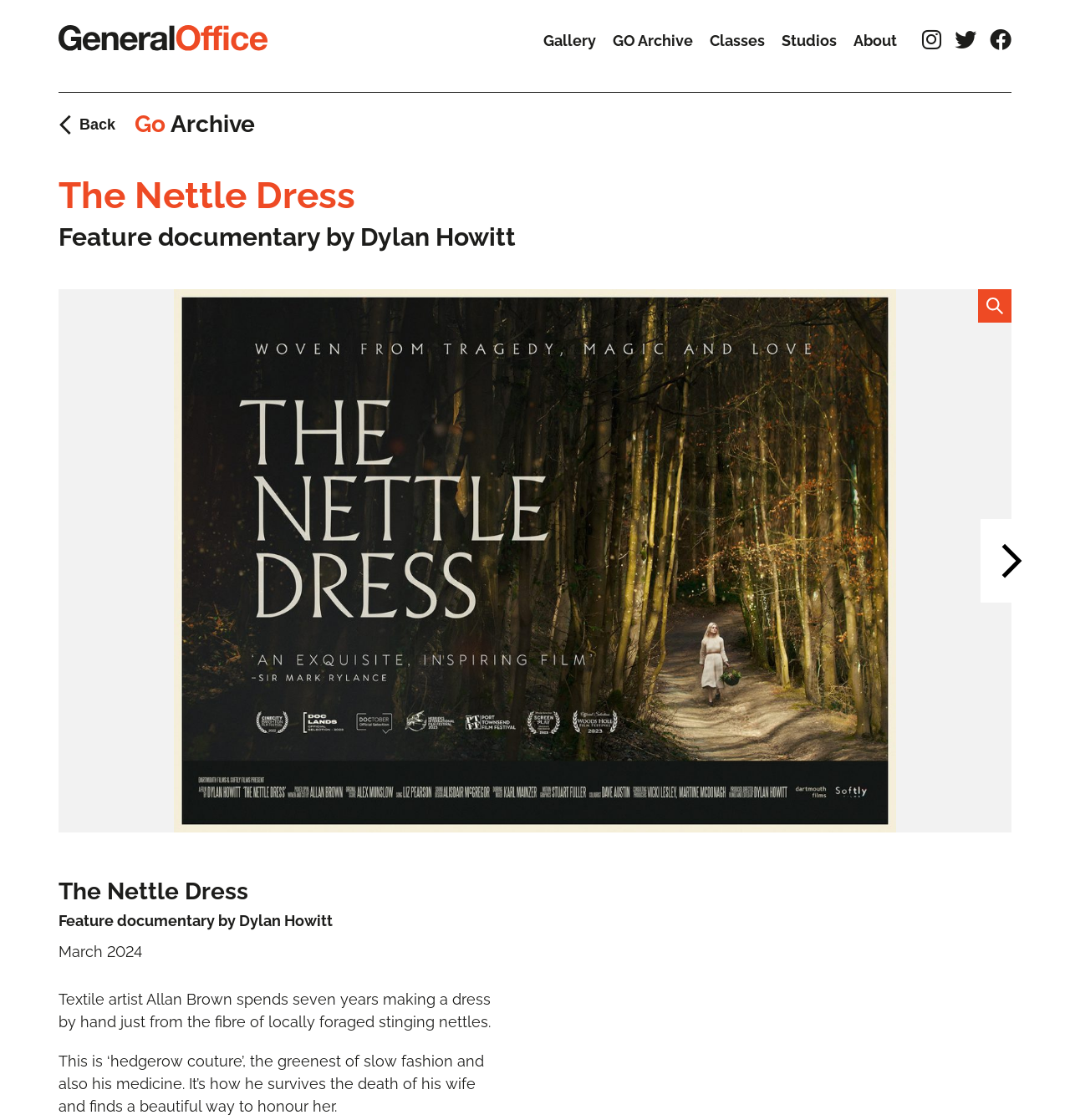What is the purpose of the dress for Allan Brown?
Kindly offer a comprehensive and detailed response to the question.

The purpose of the dress for Allan Brown can be found in the static text element which describes the dress as 'his medicine'. This implies that the dress has a therapeutic or healing significance for him.